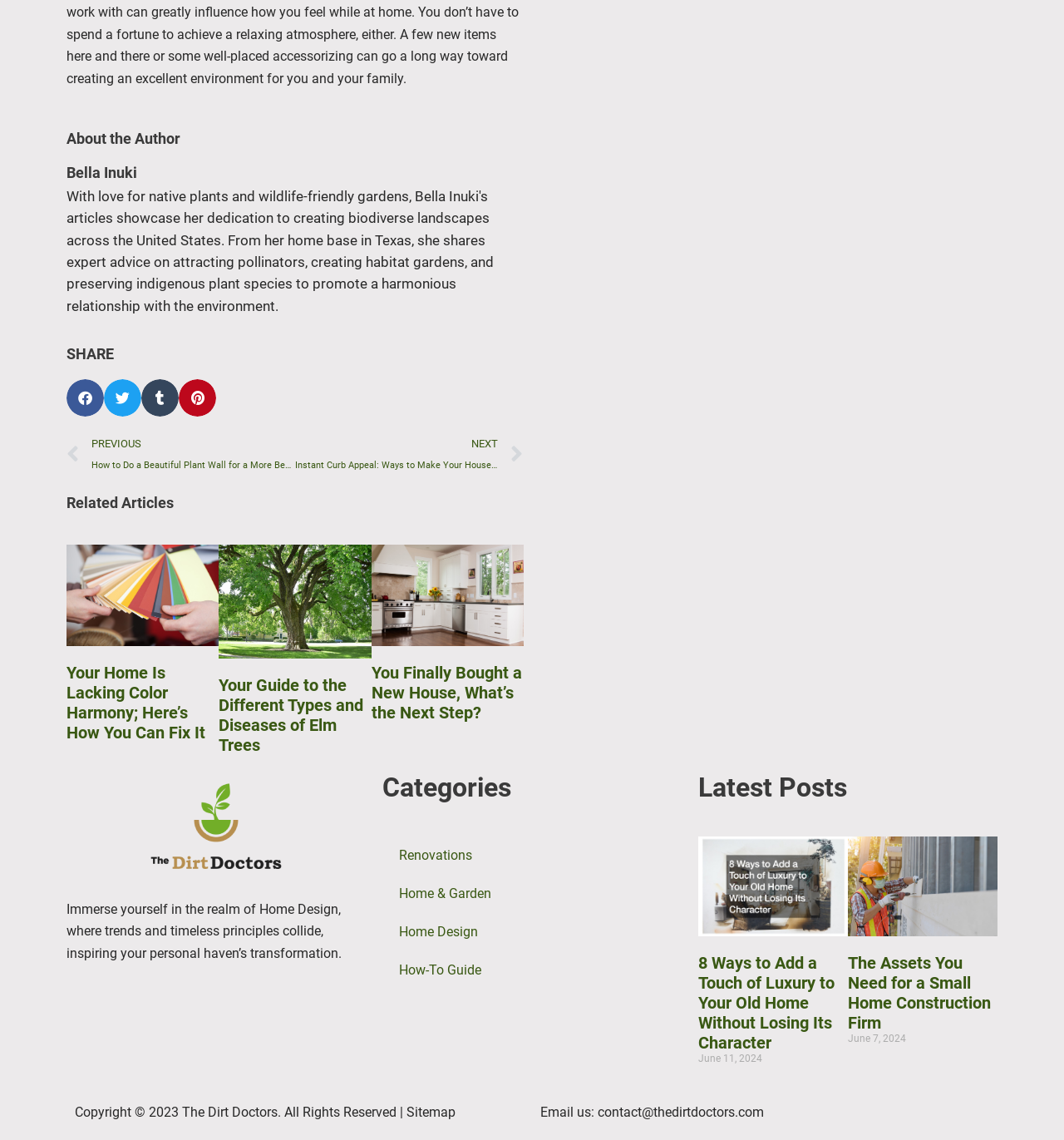Please find the bounding box coordinates of the element that must be clicked to perform the given instruction: "Explore related articles". The coordinates should be four float numbers from 0 to 1, i.e., [left, top, right, bottom].

[0.062, 0.433, 0.492, 0.448]